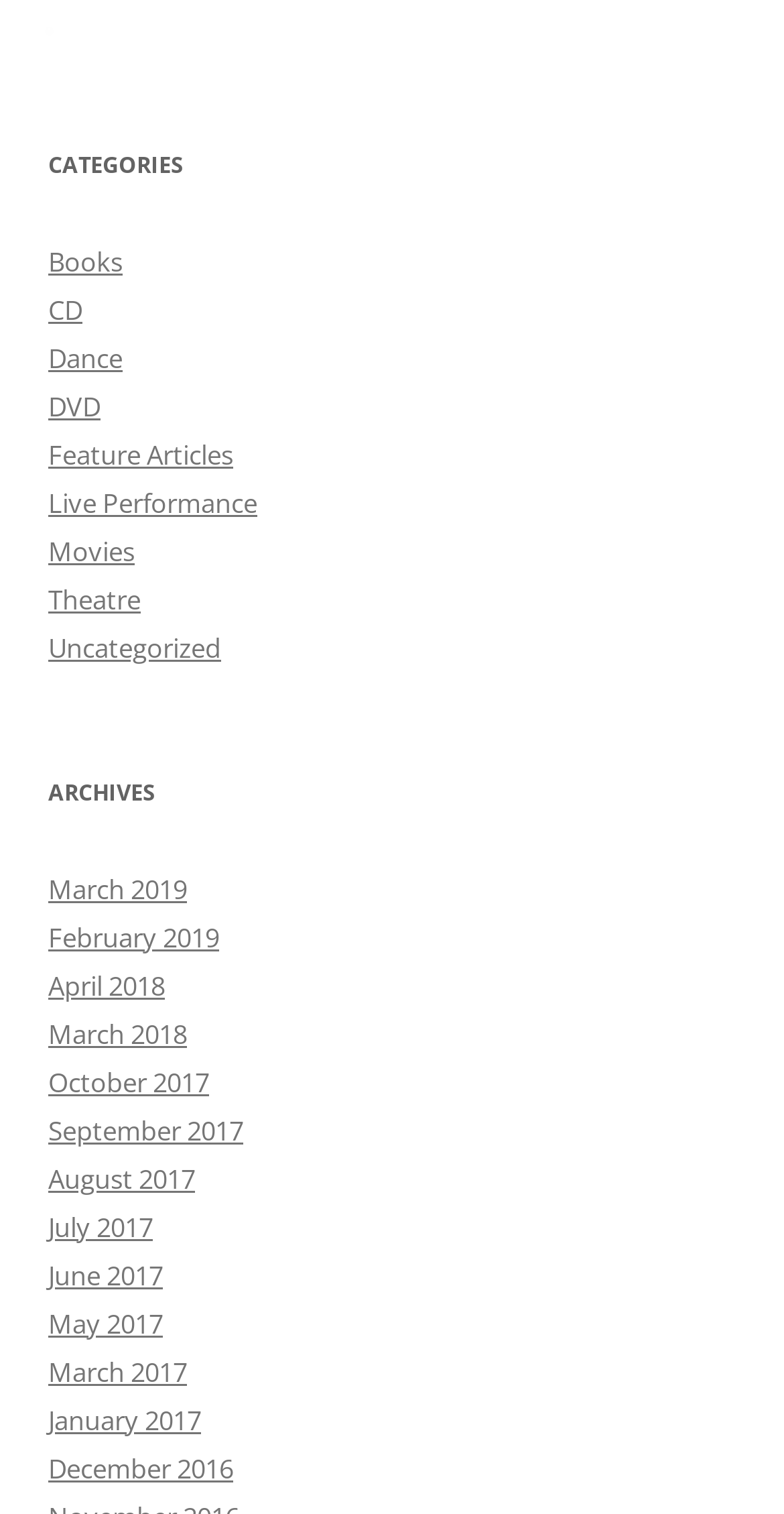Please find and report the bounding box coordinates of the element to click in order to perform the following action: "Click on the Books category". The coordinates should be expressed as four float numbers between 0 and 1, in the format [left, top, right, bottom].

[0.062, 0.16, 0.156, 0.184]